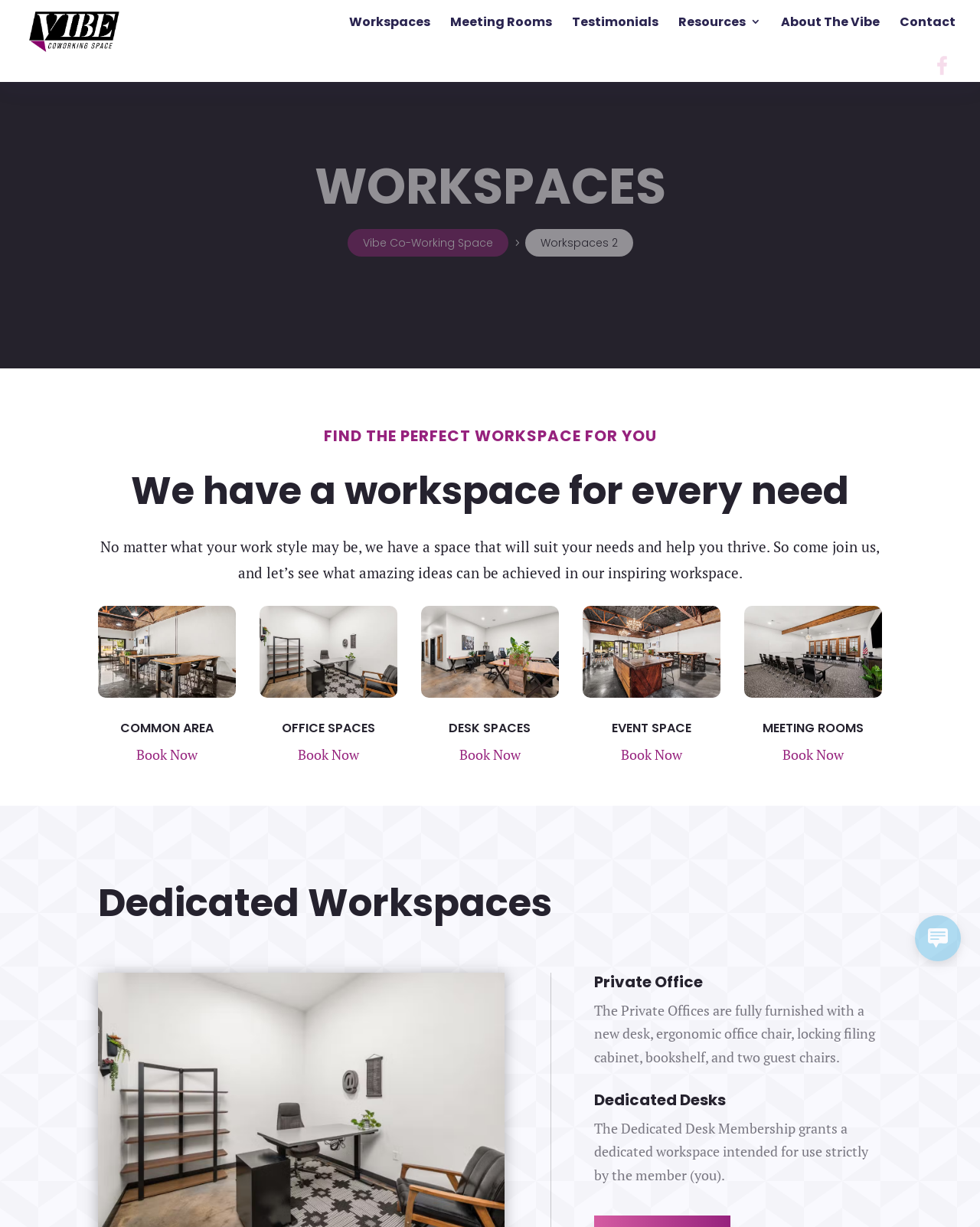Please identify the coordinates of the bounding box that should be clicked to fulfill this instruction: "Click on Vibe Co-Working Space".

[0.027, 0.025, 0.123, 0.04]